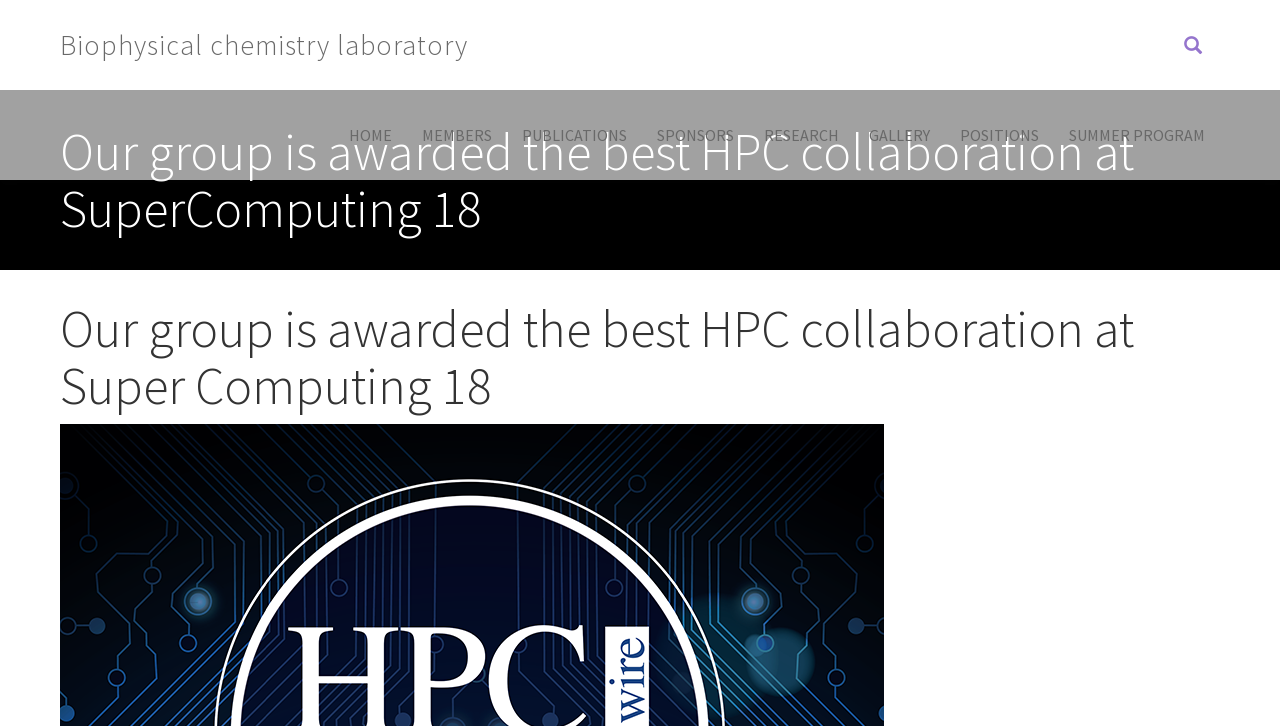Determine the bounding box coordinates for the area you should click to complete the following instruction: "Go to home page".

[0.261, 0.124, 0.318, 0.248]